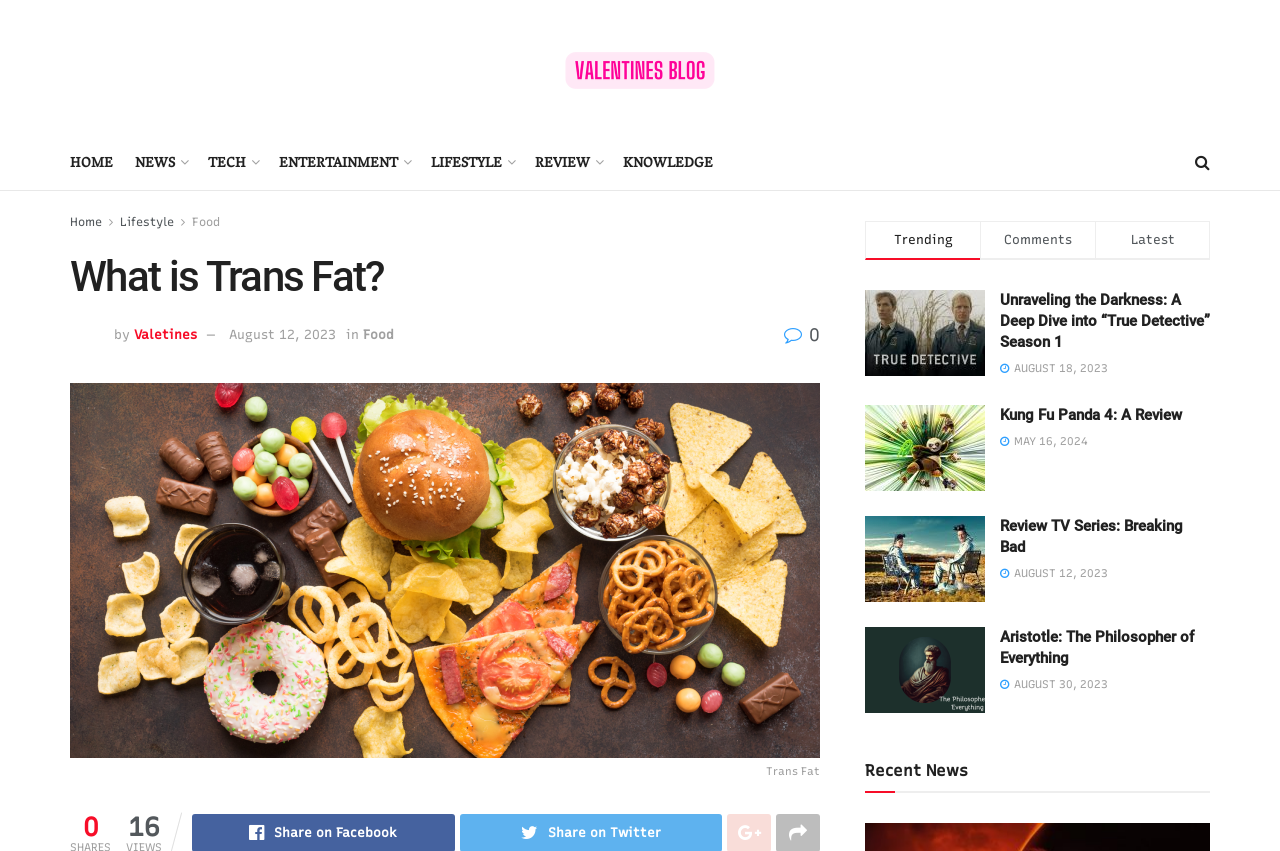Please provide a brief answer to the question using only one word or phrase: 
How many recent news articles are listed?

5